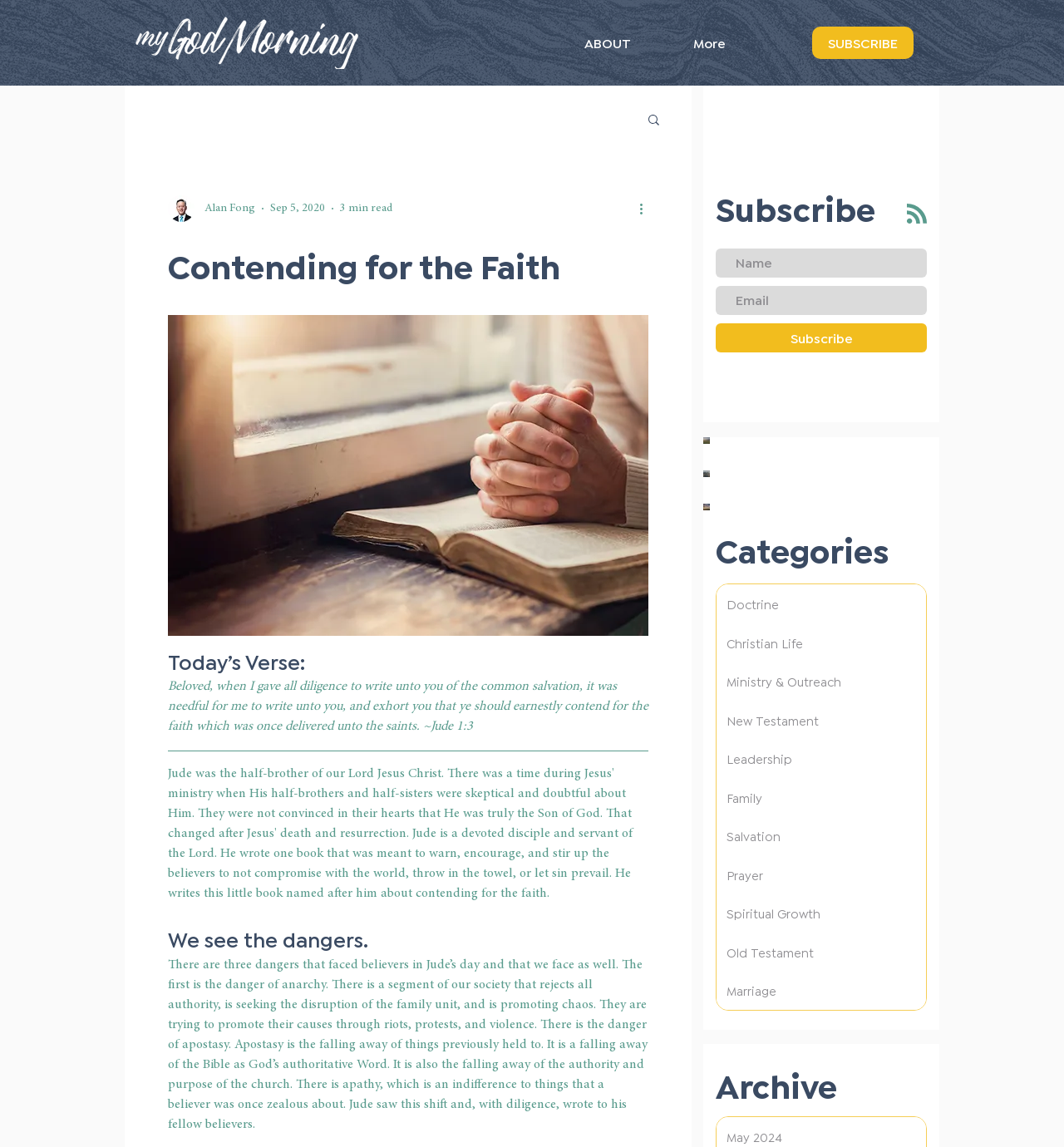Answer the question using only one word or a concise phrase: What is the name of the website?

Contending for the Faith